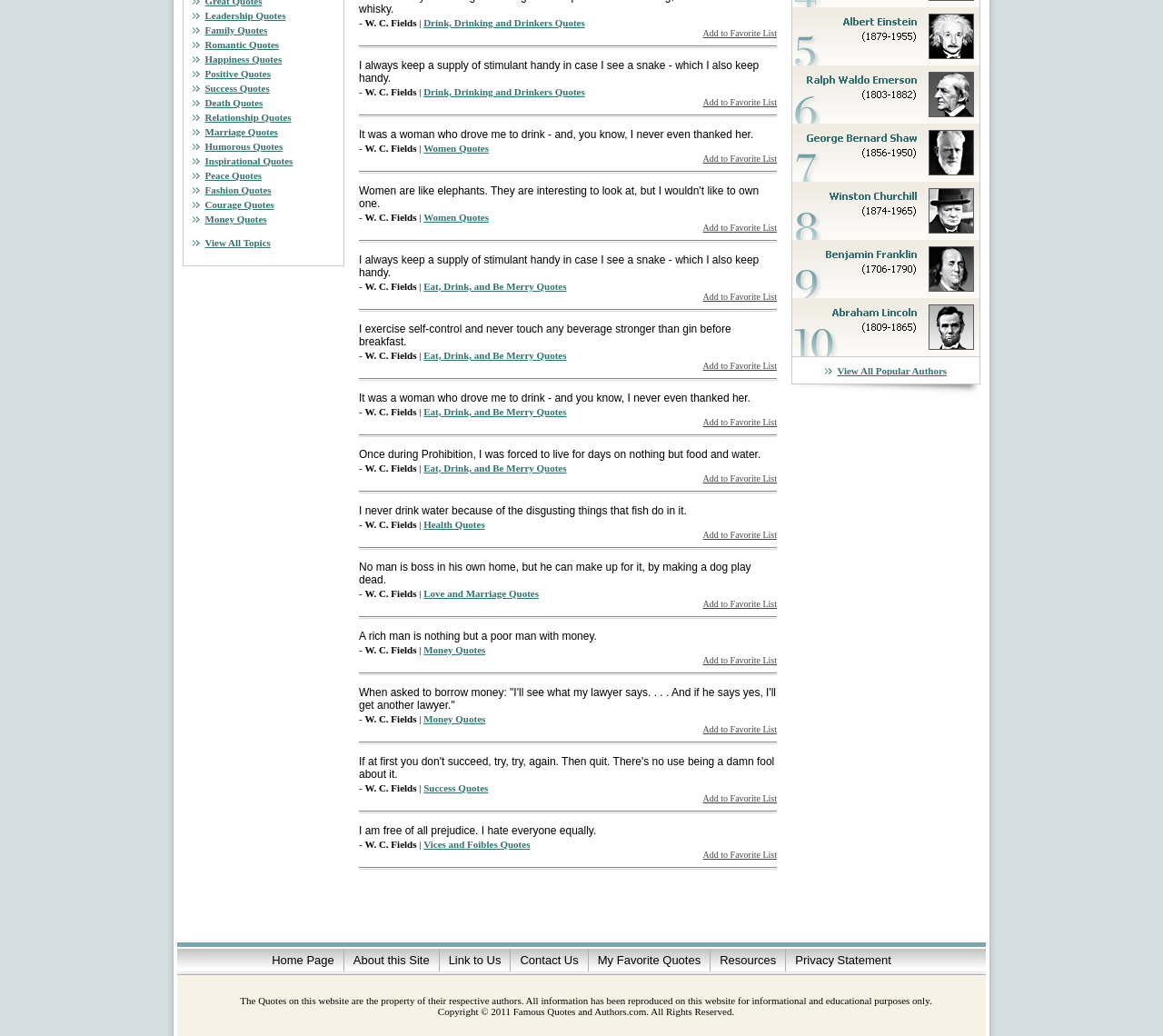Locate the bounding box of the UI element described by: "Drink, Drinking and Drinkers Quotes" in the given webpage screenshot.

[0.364, 0.017, 0.503, 0.027]